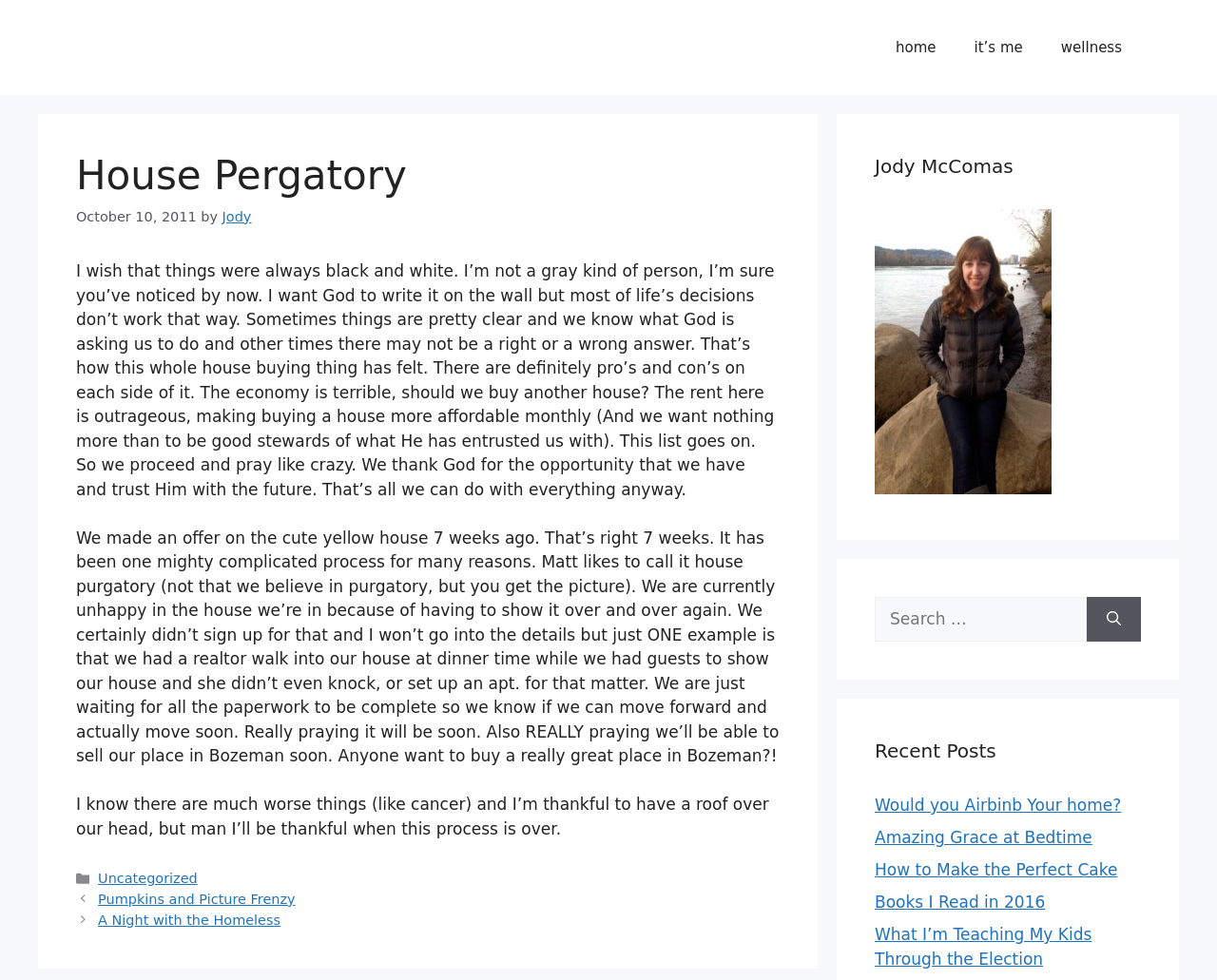Indicate the bounding box coordinates of the element that must be clicked to execute the instruction: "Search products". The coordinates should be given as four float numbers between 0 and 1, i.e., [left, top, right, bottom].

None